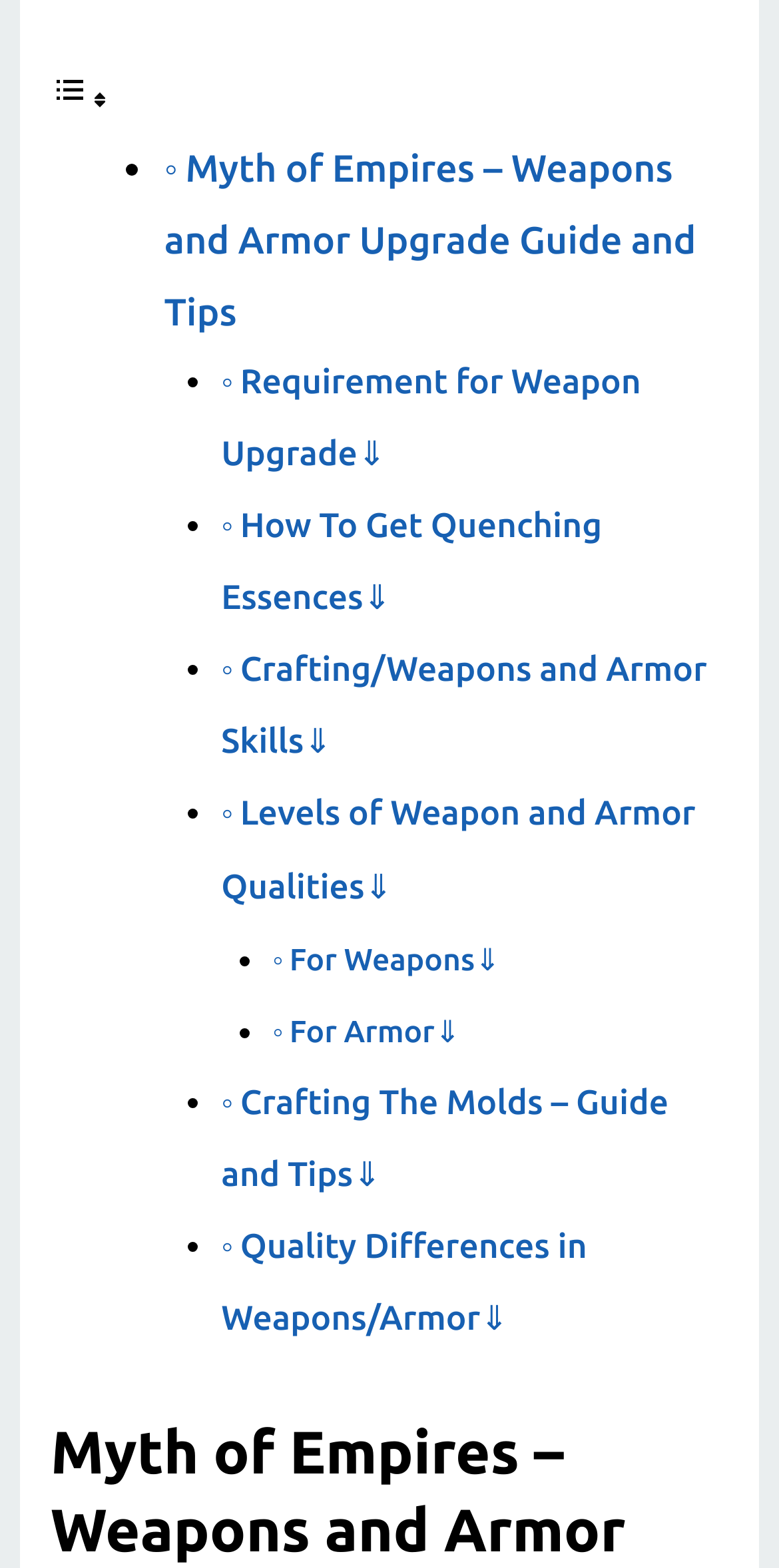Using a single word or phrase, answer the following question: 
What is the second list item about?

Weapon Upgrade